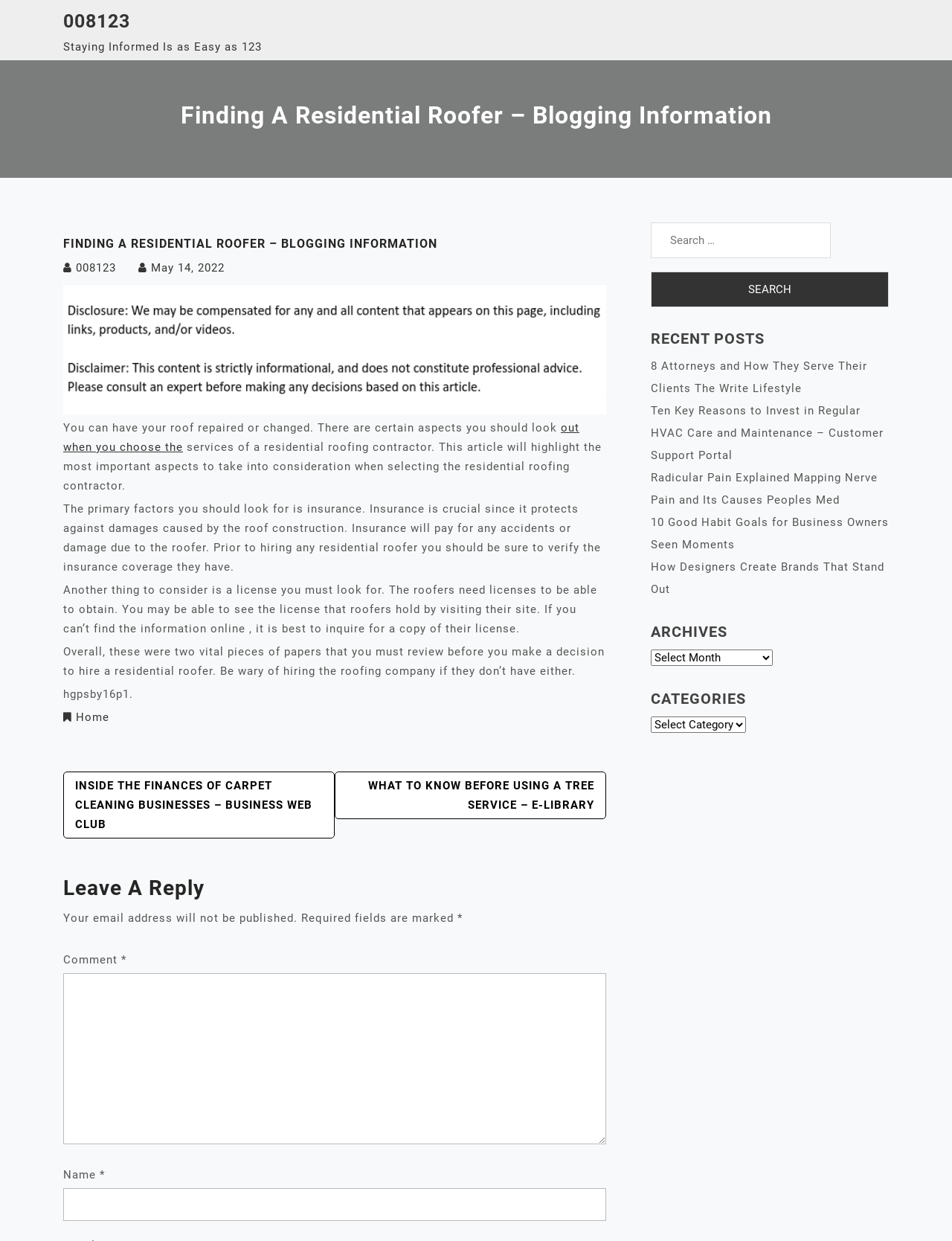Specify the bounding box coordinates for the region that must be clicked to perform the given instruction: "Select a category".

[0.684, 0.578, 0.784, 0.591]